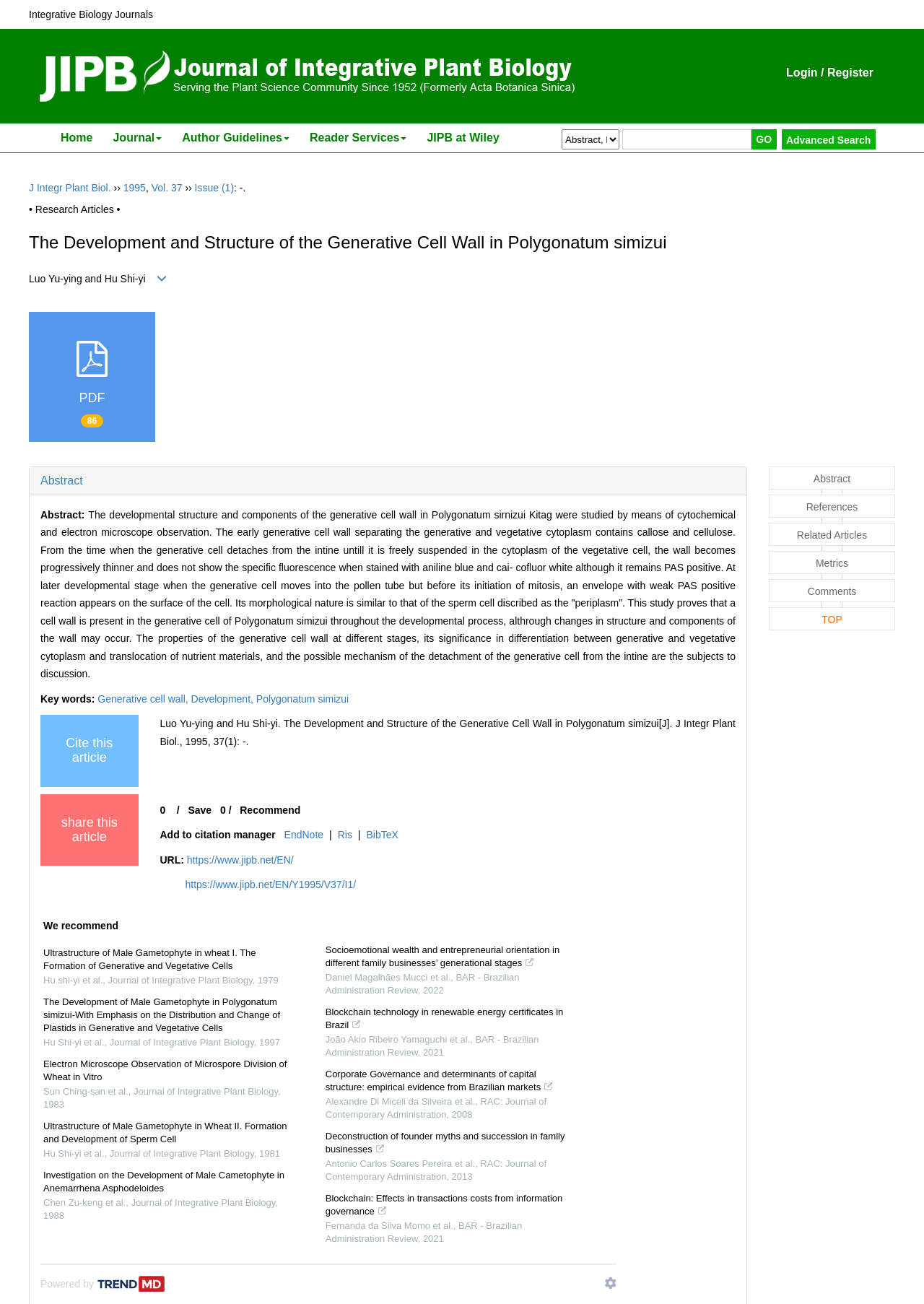Please identify the bounding box coordinates for the region that you need to click to follow this instruction: "Click on the 'Cite this article' link".

[0.059, 0.565, 0.134, 0.587]